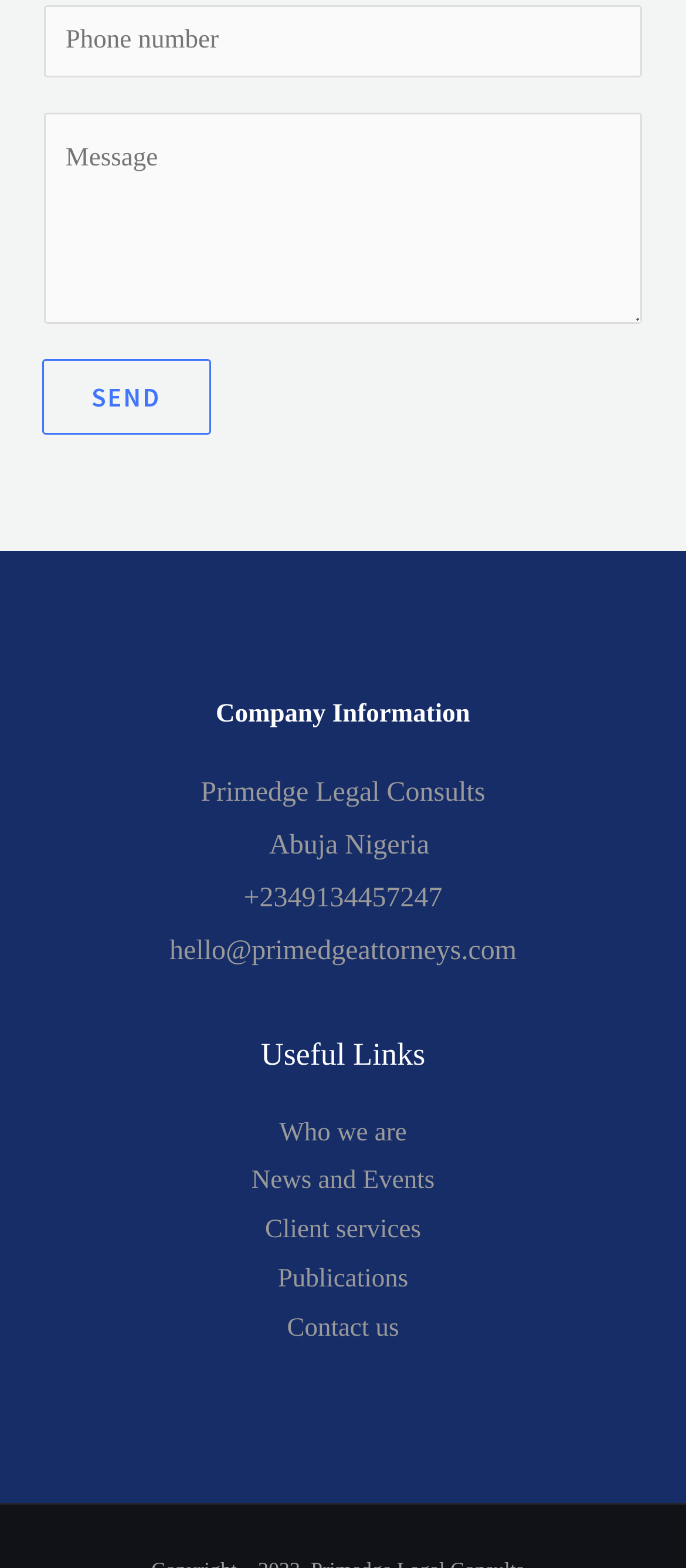What is the purpose of the 'SEND' button?
Utilize the information in the image to give a detailed answer to the question.

The 'SEND' button is located below the 'Message *' textbox, which suggests that it is used to send a message. The button's text and its position relative to the textbox imply its purpose.